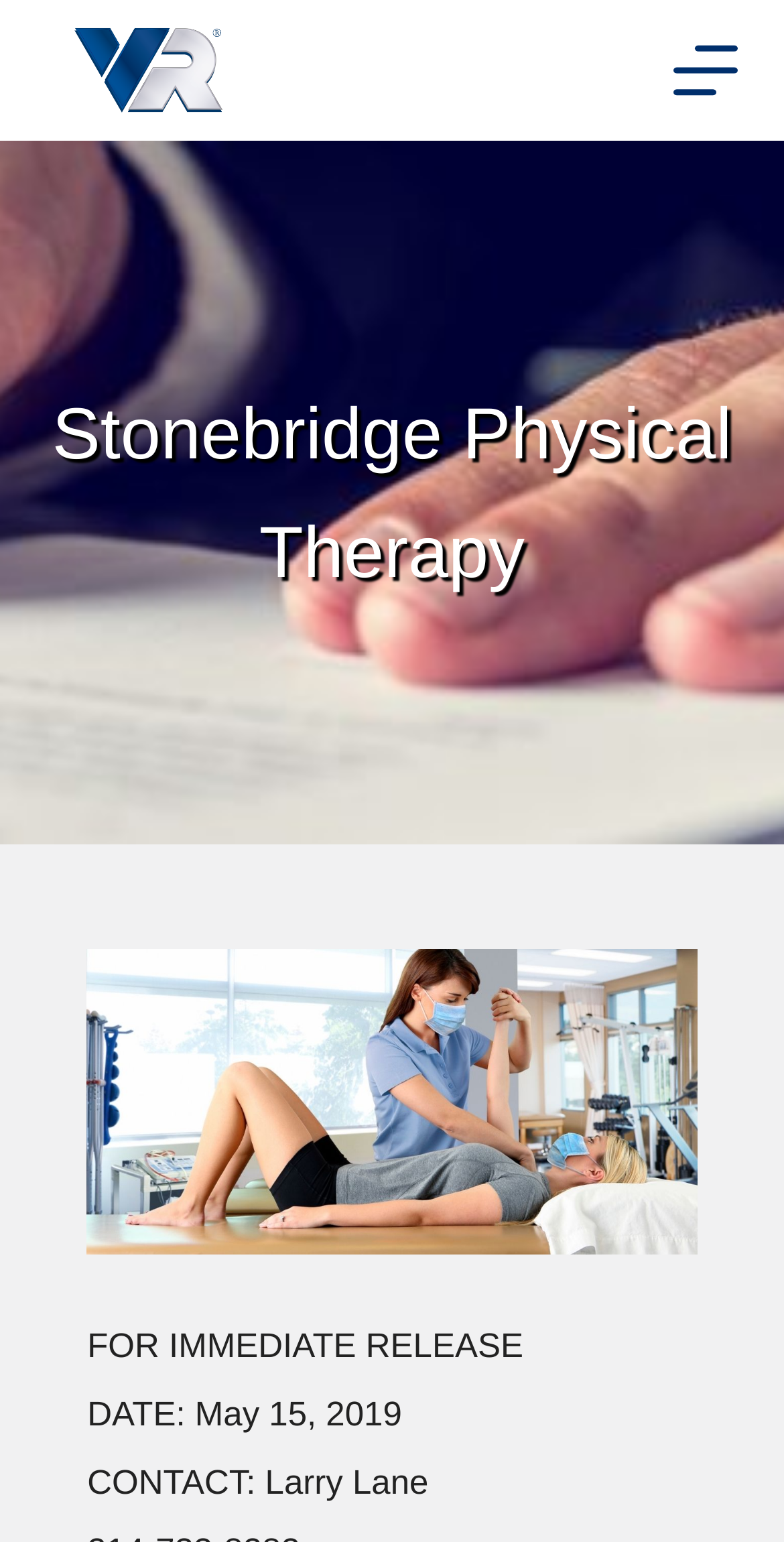Predict the bounding box of the UI element based on the description: "Skip to content". The coordinates should be four float numbers between 0 and 1, formatted as [left, top, right, bottom].

[0.0, 0.0, 0.103, 0.026]